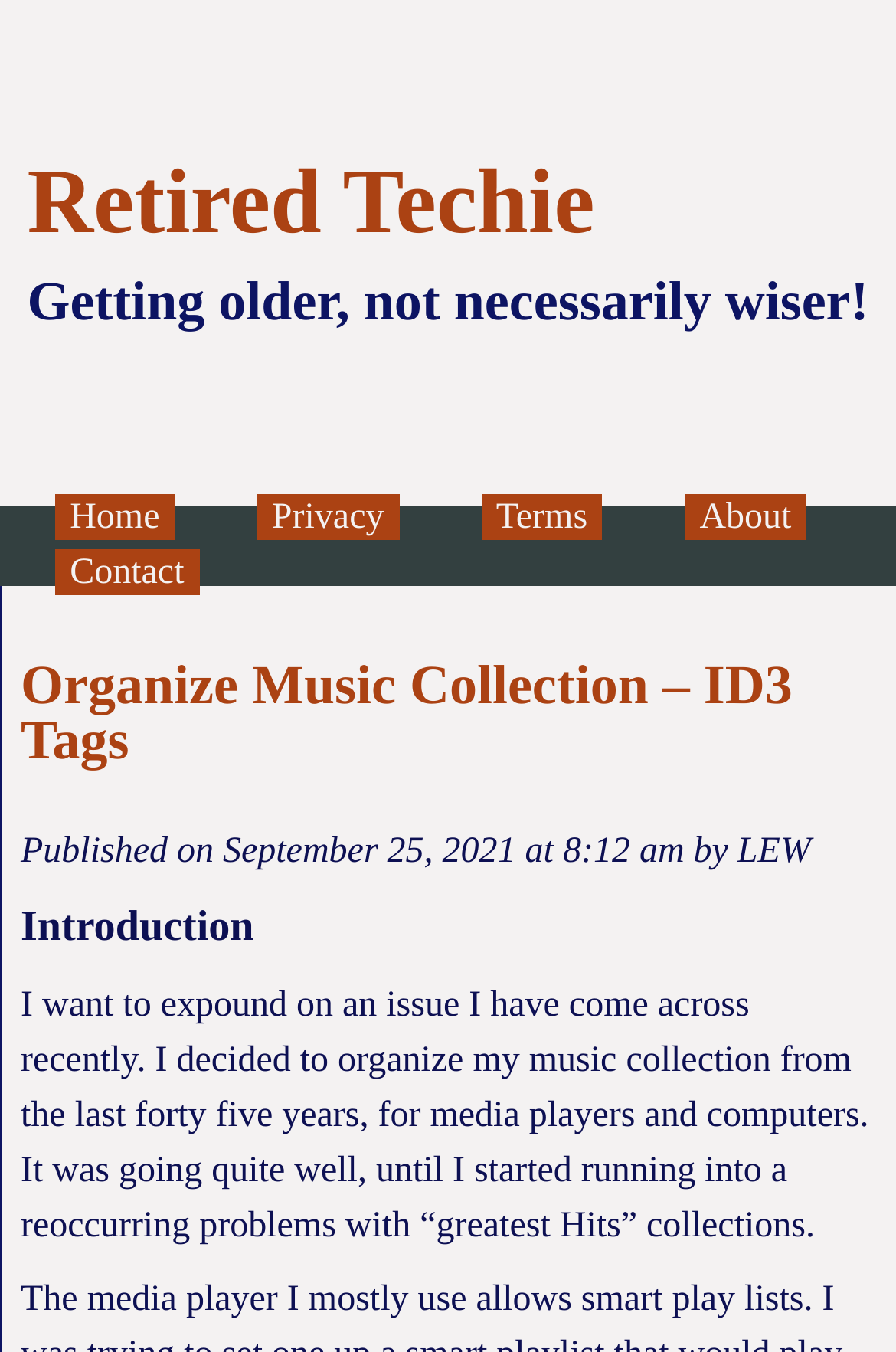How many links are there in the navigation menu?
Please answer the question with as much detail as possible using the screenshot.

The navigation menu consists of links 'Home', 'Privacy', 'Terms', 'About', and 'Contact'. These links are located horizontally next to each other, and their bounding box coordinates indicate that they are positioned at the top of the webpage.